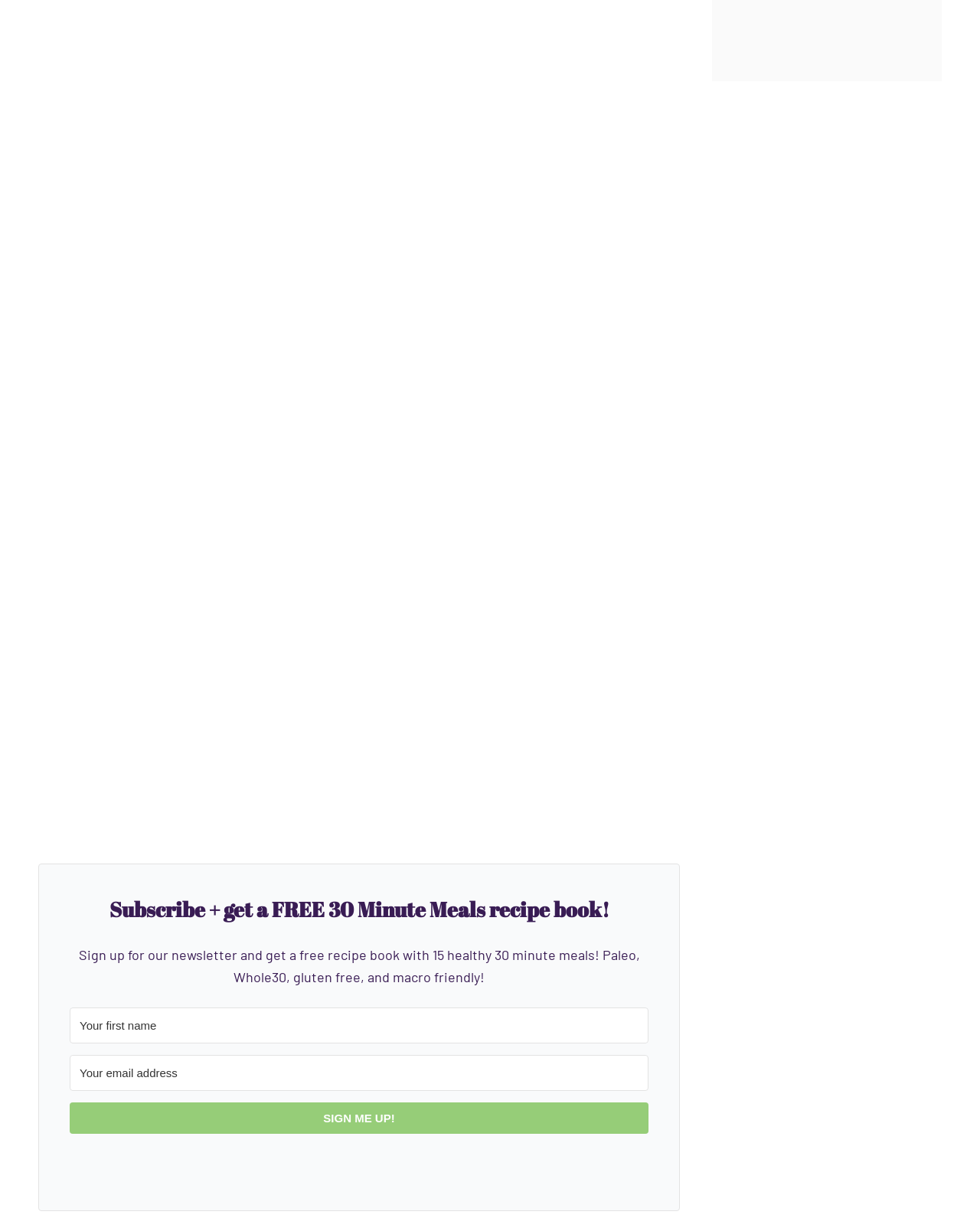Please determine the bounding box coordinates, formatted as (top-left x, top-left y, bottom-right x, bottom-right y), with all values as floating point numbers between 0 and 1. Identify the bounding box of the region described as: PREVIOUS

[0.105, 0.493, 0.211, 0.514]